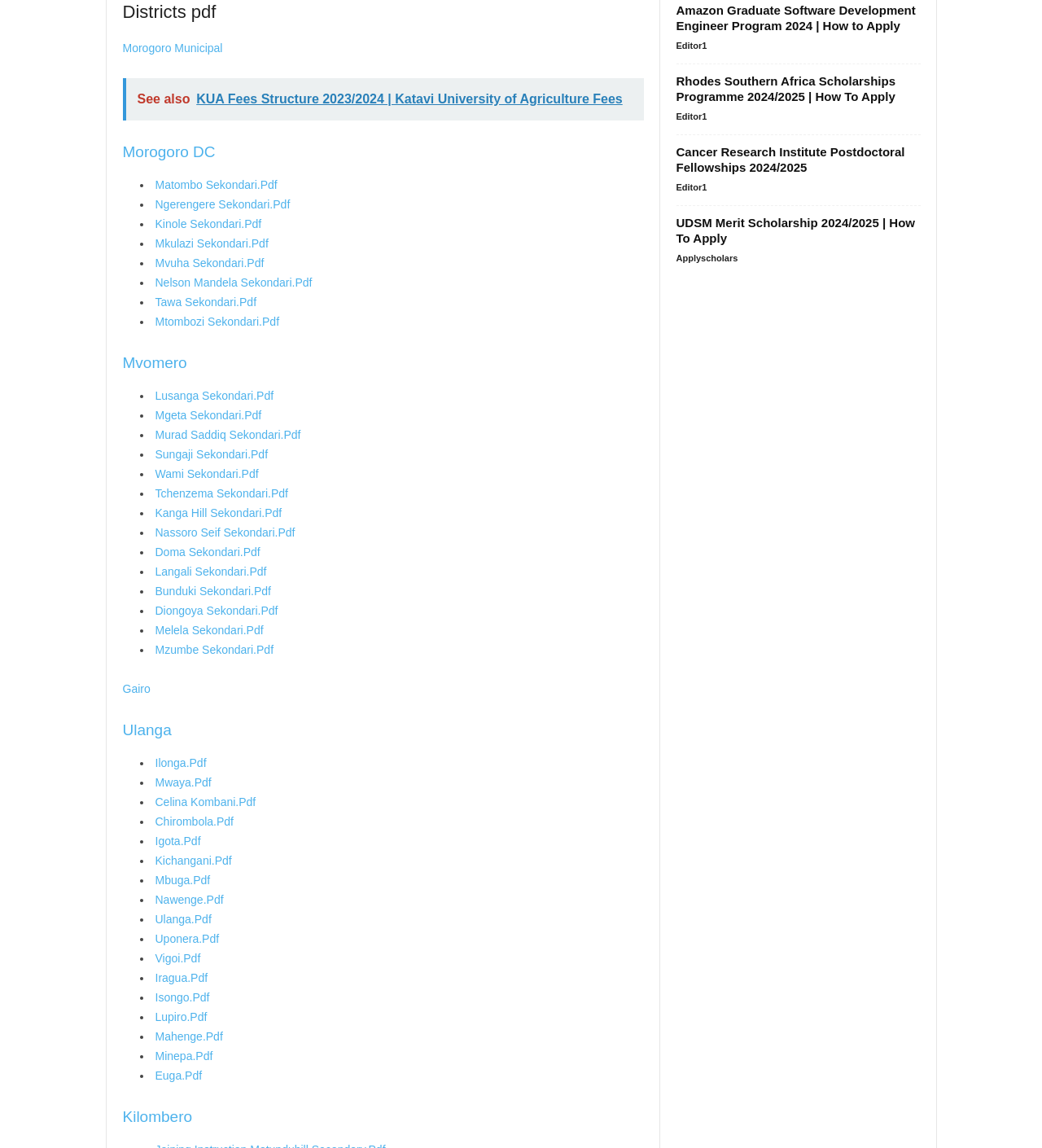Please examine the image and provide a detailed answer to the question: What is the name of the secondary school listed after Mkulazi Sekondari under Morogoro DC?

Under the heading 'Morogoro DC', I found the list of links to secondary schools. The link after 'Mkulazi Sekondari.Pdf' is 'Mvuha Sekondari.Pdf', which suggests that the name of the secondary school listed after Mkulazi Sekondari is Mvuha Sekondari.